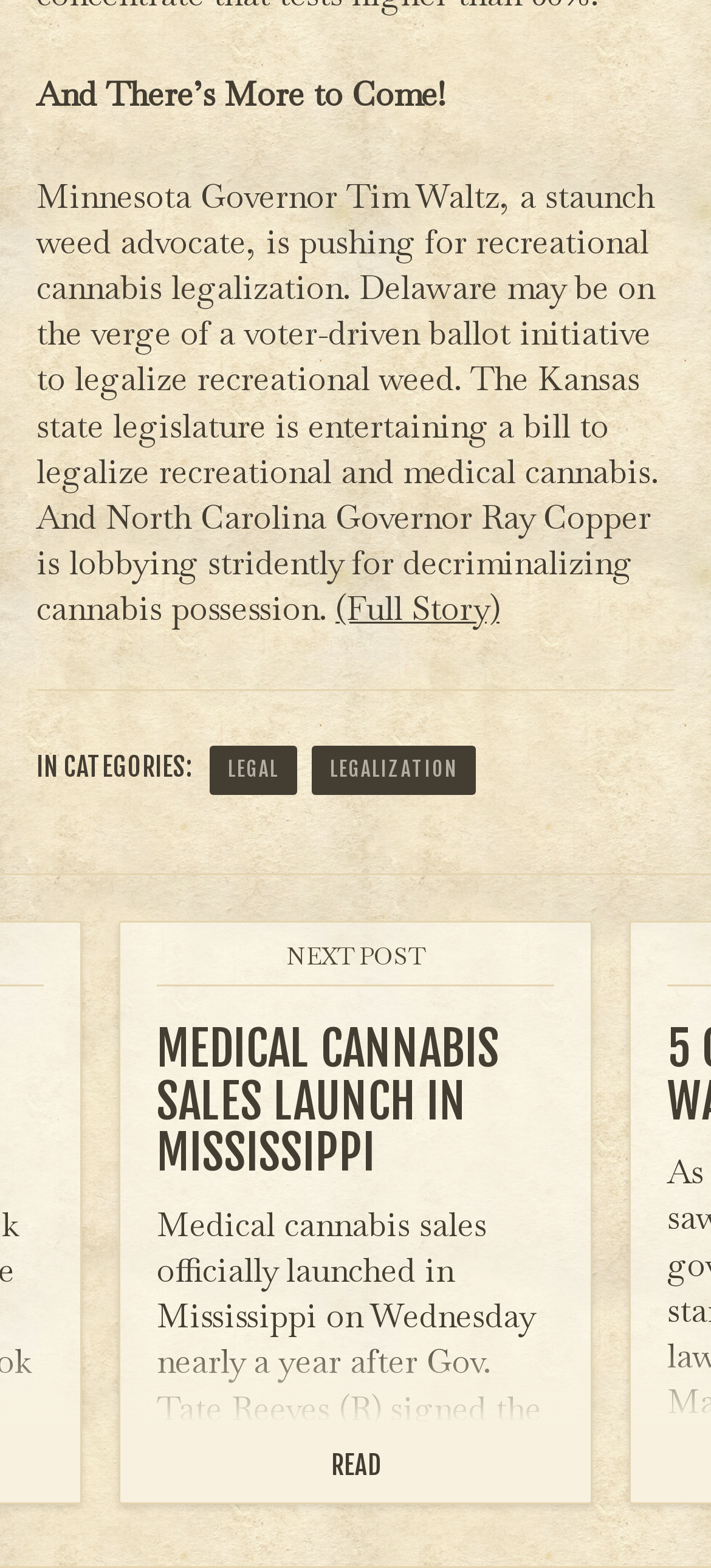Look at the image and answer the question in detail:
What is the state where medical cannabis sales officially launched?

According to the text, medical cannabis sales officially launched in Mississippi on Wednesday, nearly a year after the governor signed the bill enacting the reforms.